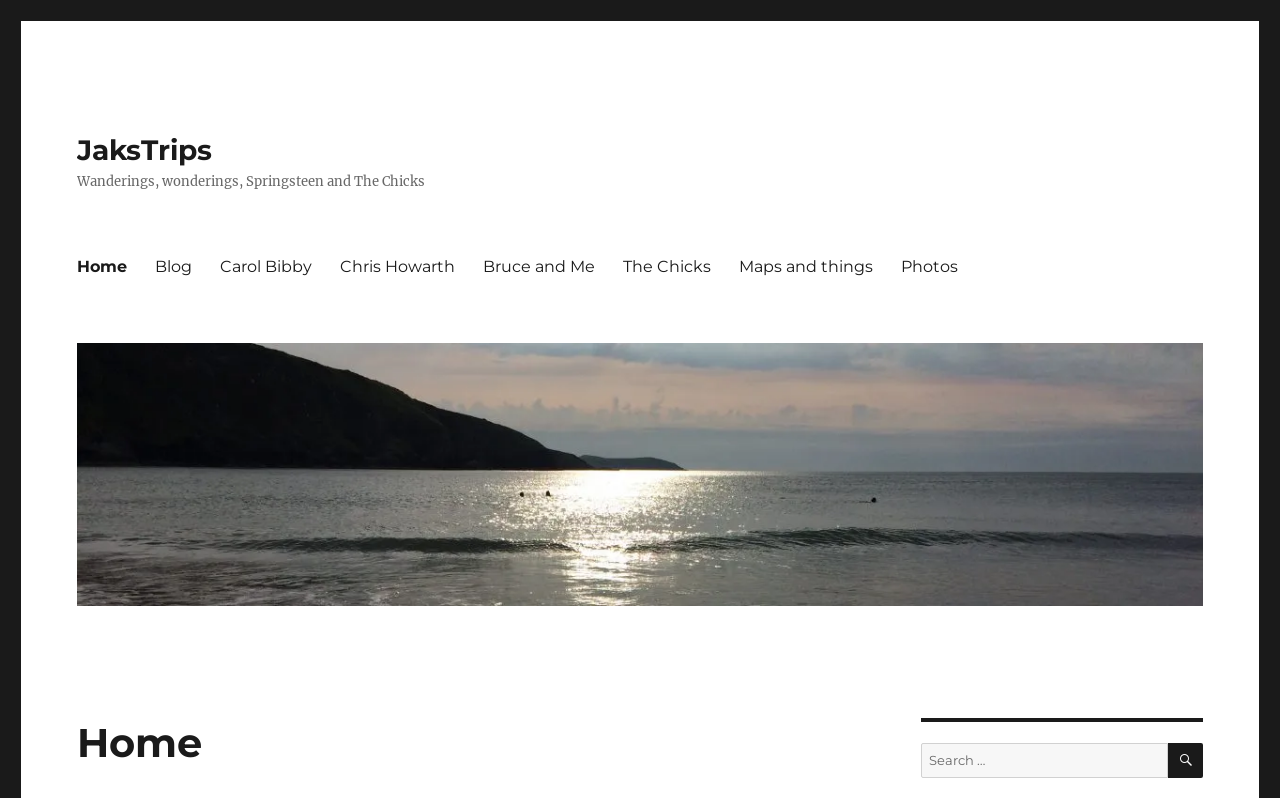What is the theme of the blog?
Please use the image to deliver a detailed and complete answer.

The theme of the blog can be inferred by looking at the menu items and the title of the blog. The menu items include 'Bruce and Me' and 'The Chicks', which suggest that the blog may be about music, specifically about the authors' experiences with these artists. Additionally, the title 'JaksTrips' suggests that the blog may also be about travel or trips.